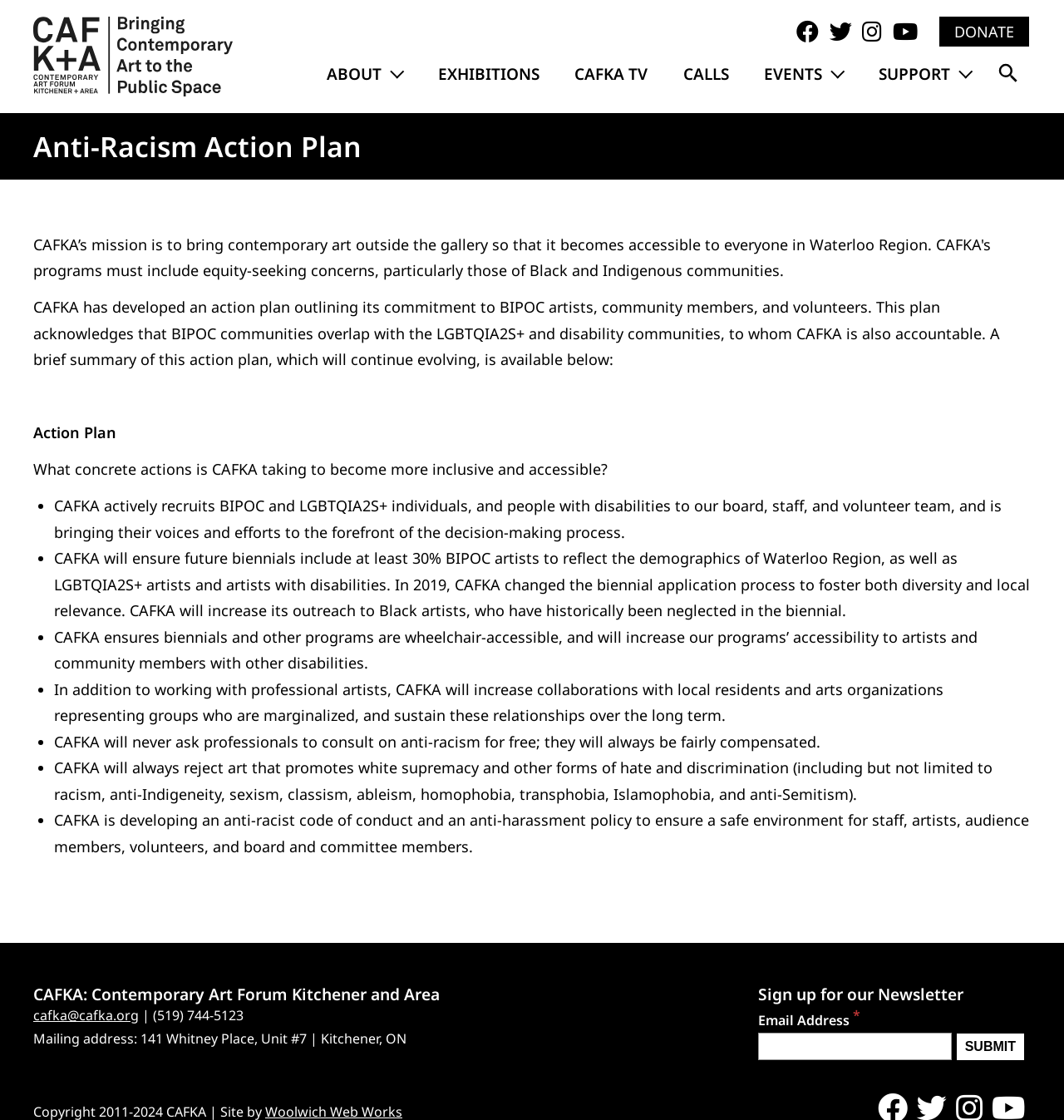Could you determine the bounding box coordinates of the clickable element to complete the instruction: "Follow CAFKA on Facebook"? Provide the coordinates as four float numbers between 0 and 1, i.e., [left, top, right, bottom].

[0.748, 0.018, 0.769, 0.039]